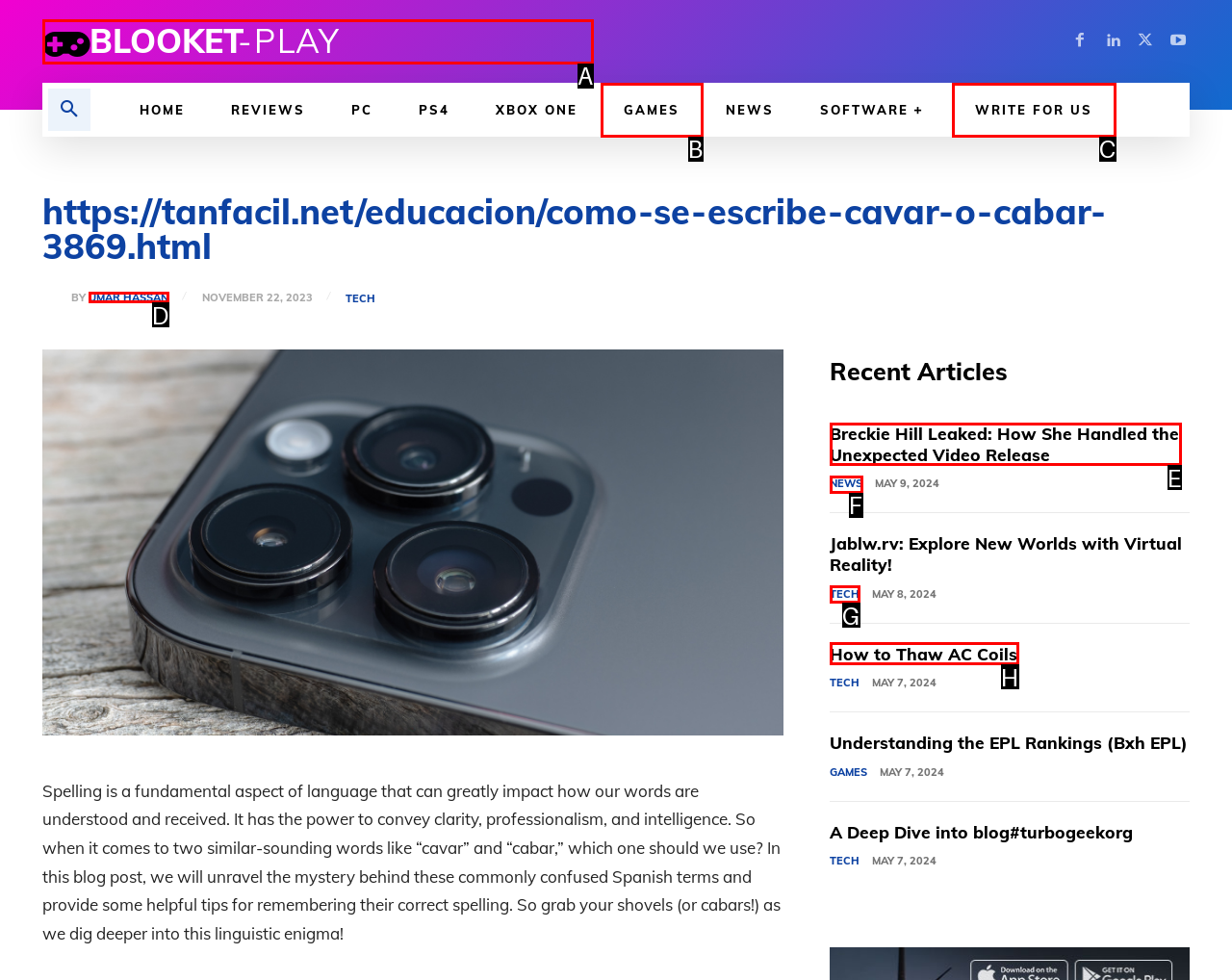Choose the letter of the UI element that aligns with the following description: Wayne Smith
State your answer as the letter from the listed options.

None